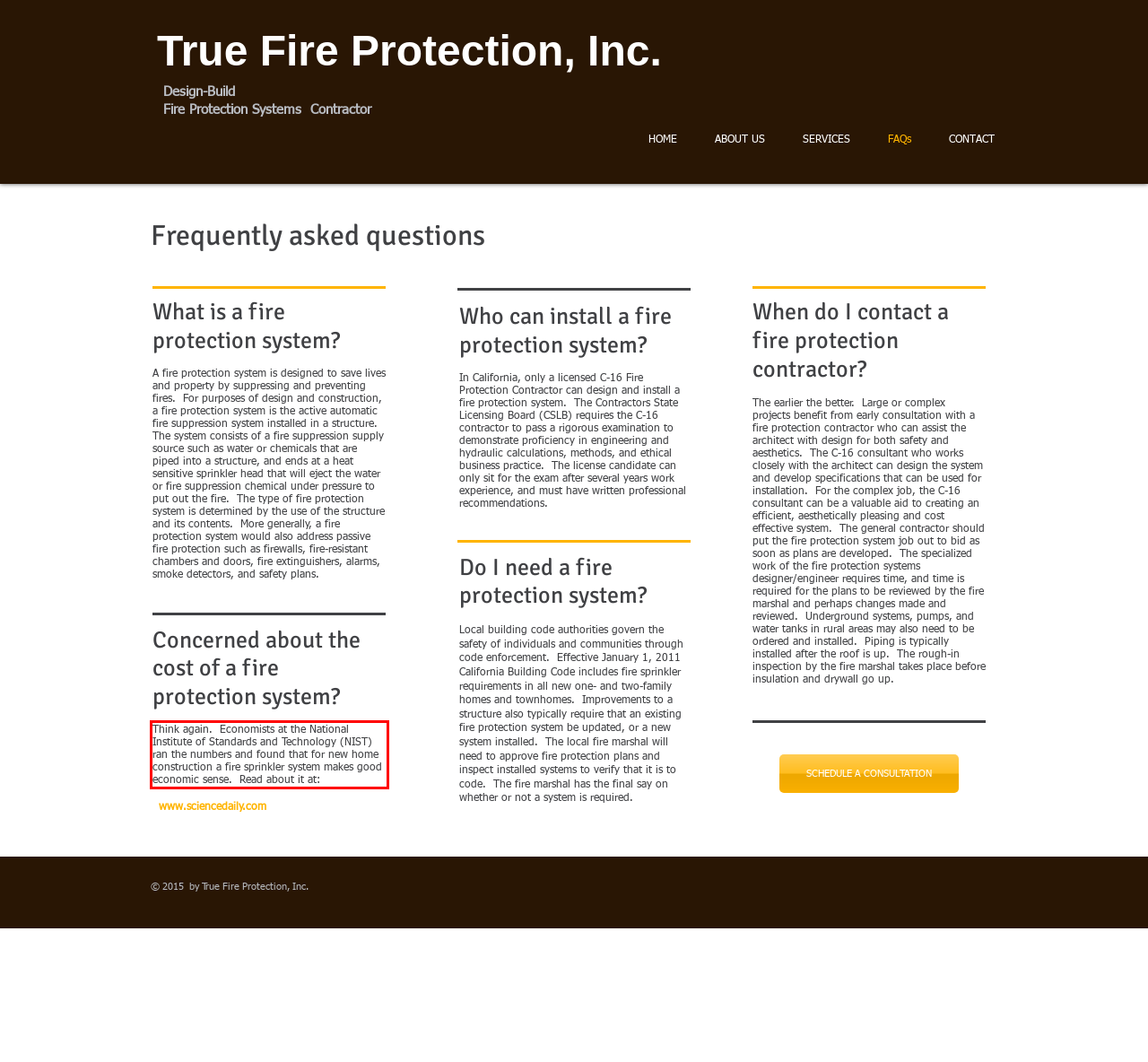You have a screenshot of a webpage with a UI element highlighted by a red bounding box. Use OCR to obtain the text within this highlighted area.

Think again. Economists at the National Institute of Standards and Technology (NIST) ran the numbers and found that for new home construction a fire sprinkler system makes good economic sense. Read about it at: